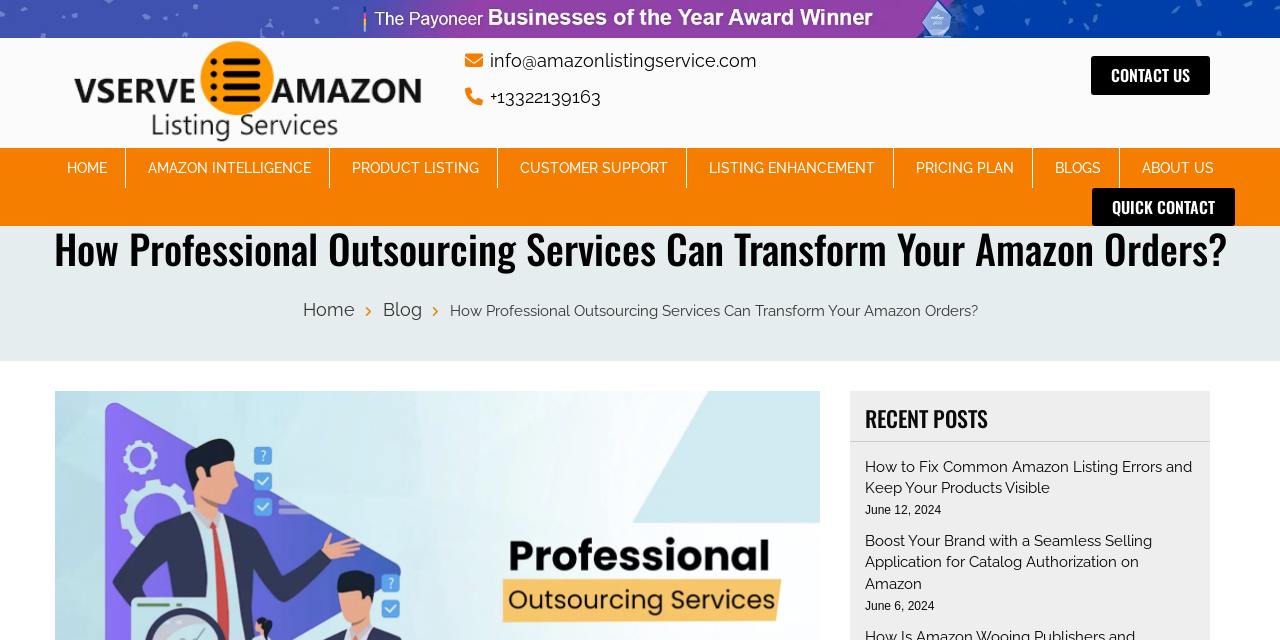Please find the bounding box coordinates of the element that needs to be clicked to perform the following instruction: "Go to home page". The bounding box coordinates should be four float numbers between 0 and 1, represented as [left, top, right, bottom].

[0.236, 0.468, 0.277, 0.501]